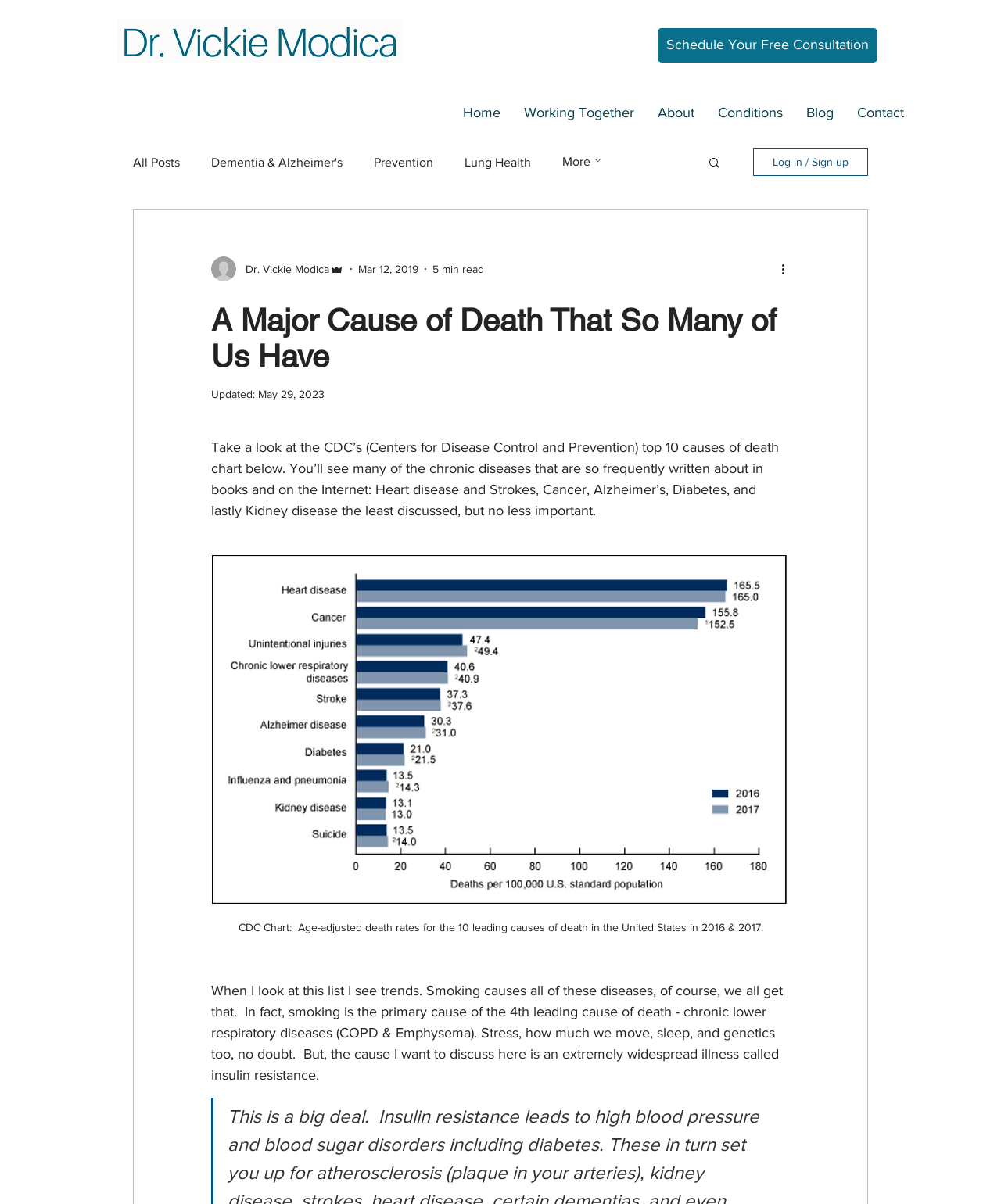Please identify the webpage's heading and generate its text content.

A Major Cause of Death That So Many of Us Have